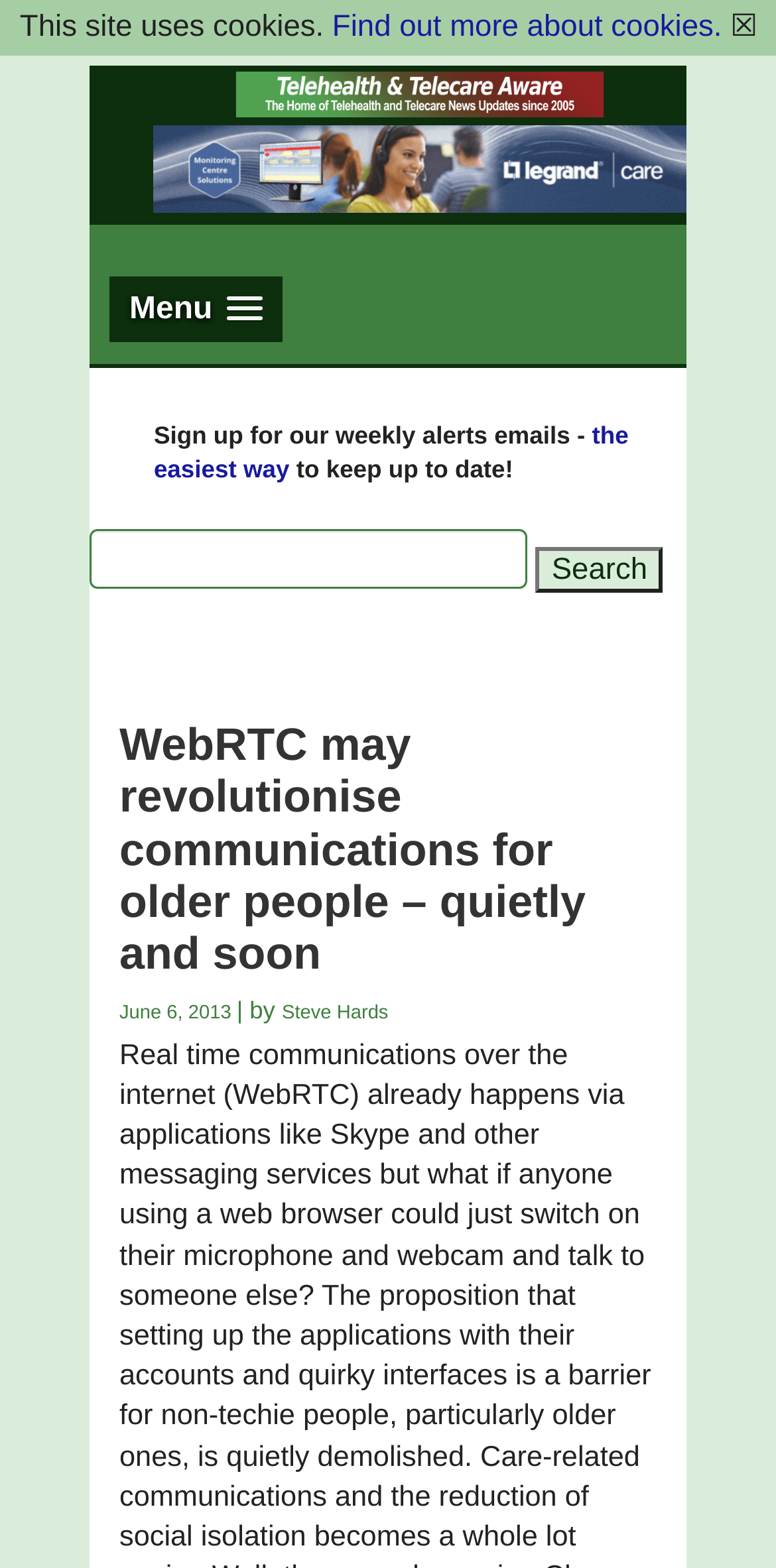Identify the bounding box coordinates of the area that should be clicked in order to complete the given instruction: "Click the TTA Logo". The bounding box coordinates should be four float numbers between 0 and 1, i.e., [left, top, right, bottom].

[0.198, 0.047, 0.885, 0.066]